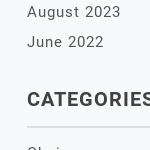Break down the image into a detailed narrative.

This image showcases a section of a webpage, displaying categories associated with product listings. The visible text highlights "CATEGORIES," indicating that this area is dedicated to organizing various product categories for easier navigation. Underneath this heading, viewers can see the category "Chair," which suggests a focus on different types of seating options available for purchase. Additionally, there are links to recent posts from August 2023 and June 2022, hinting at the webpage's ongoing updates and products relevant to those timeframes. The clean and modern design of this section emphasizes user-friendly accessibility, enhancing the overall browsing experience on the site.